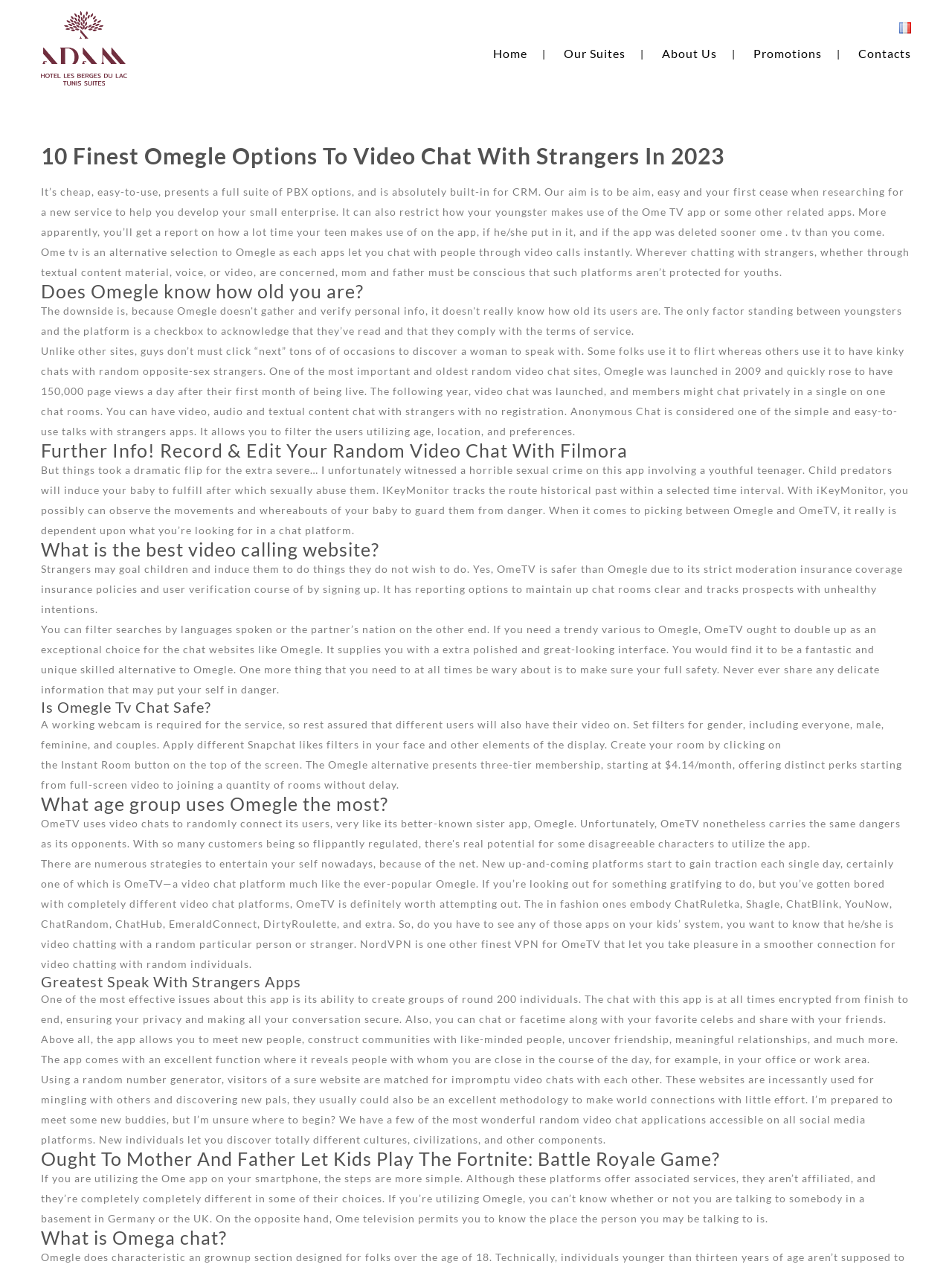Can you find and generate the webpage's heading?

10 Finest Omegle Options To Video Chat With Strangers In 2023